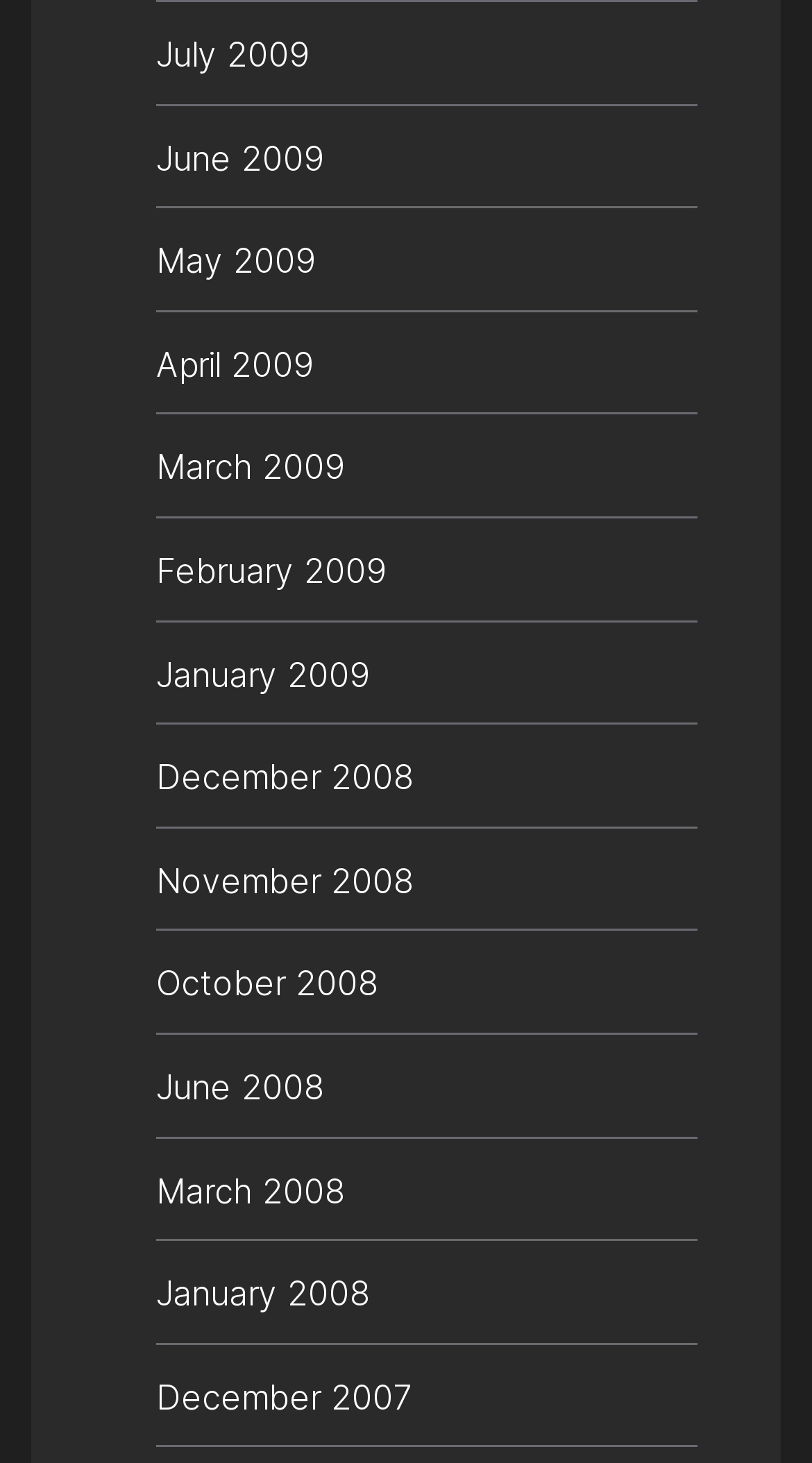Identify the bounding box coordinates of the element to click to follow this instruction: 'check archives for March 2009'. Ensure the coordinates are four float values between 0 and 1, provided as [left, top, right, bottom].

[0.192, 0.302, 0.859, 0.339]